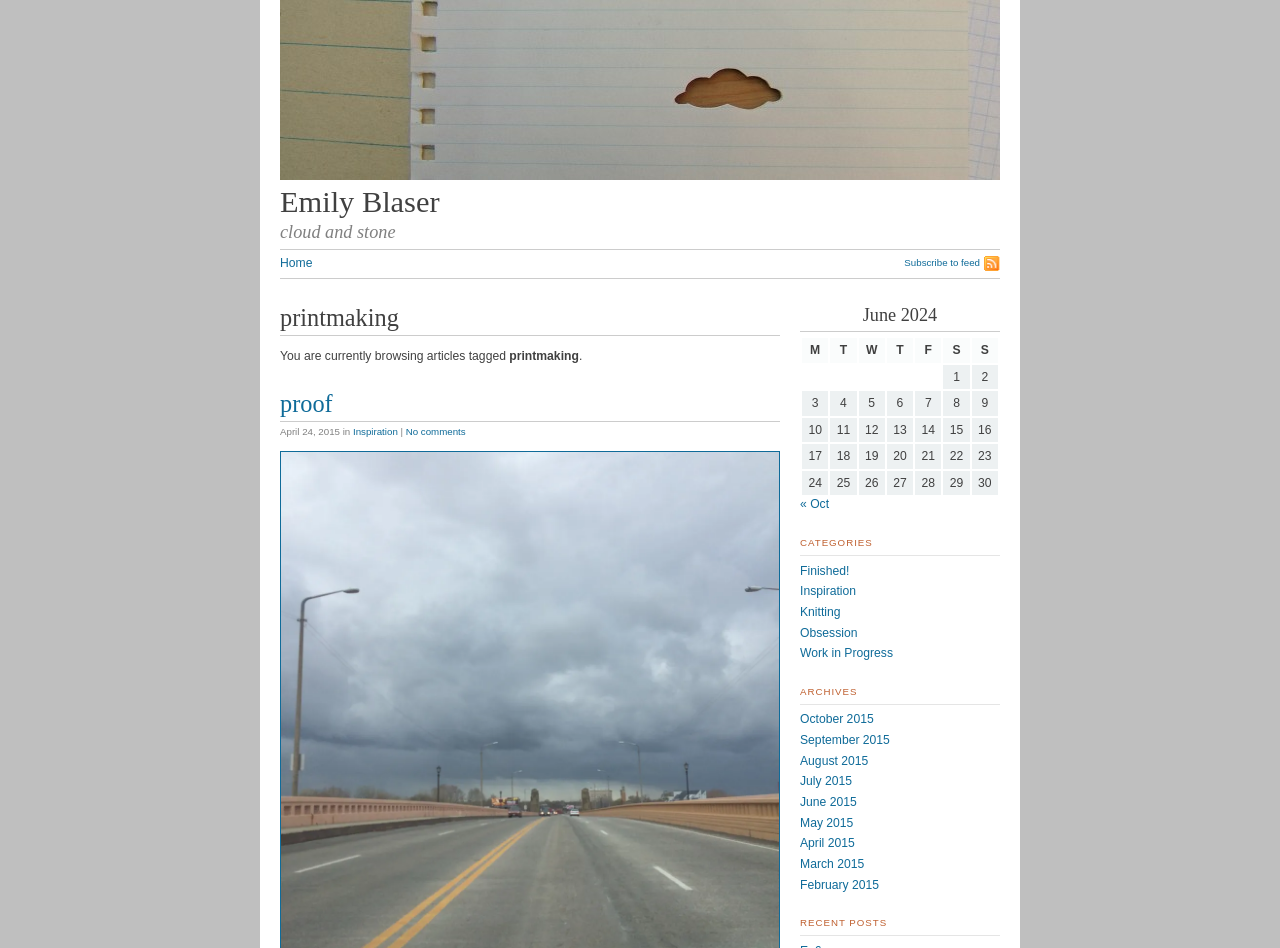Can you specify the bounding box coordinates of the area that needs to be clicked to fulfill the following instruction: "Check the 'June 2024' calendar"?

[0.625, 0.32, 0.781, 0.525]